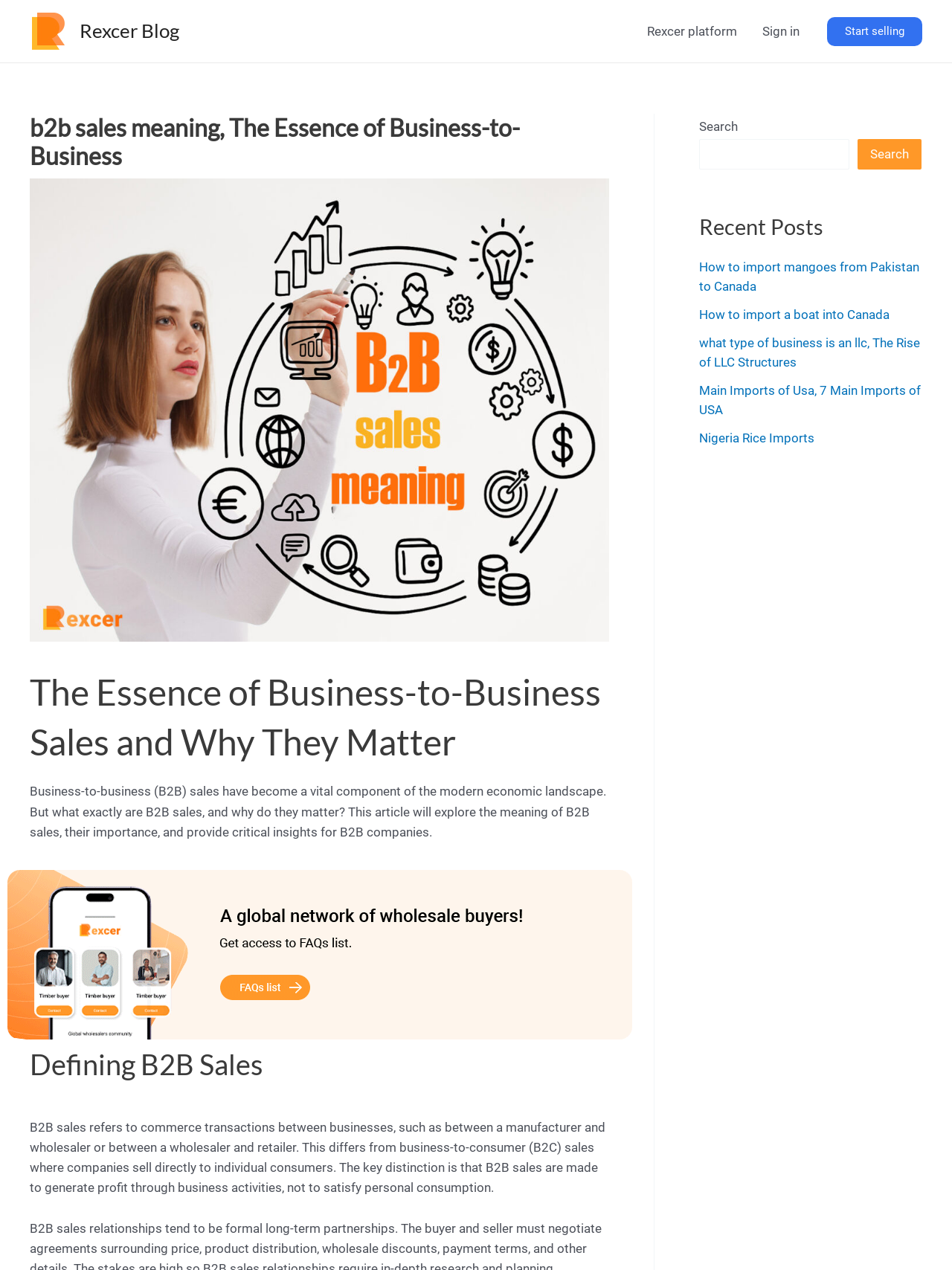What is the main topic of this webpage?
Provide a thorough and detailed answer to the question.

Based on the webpage content, the main topic is about B2B sales, which is evident from the heading 'b2b sales meaning, The Essence of Business-to-Business' and the subsequent paragraphs discussing the definition and importance of B2B sales.